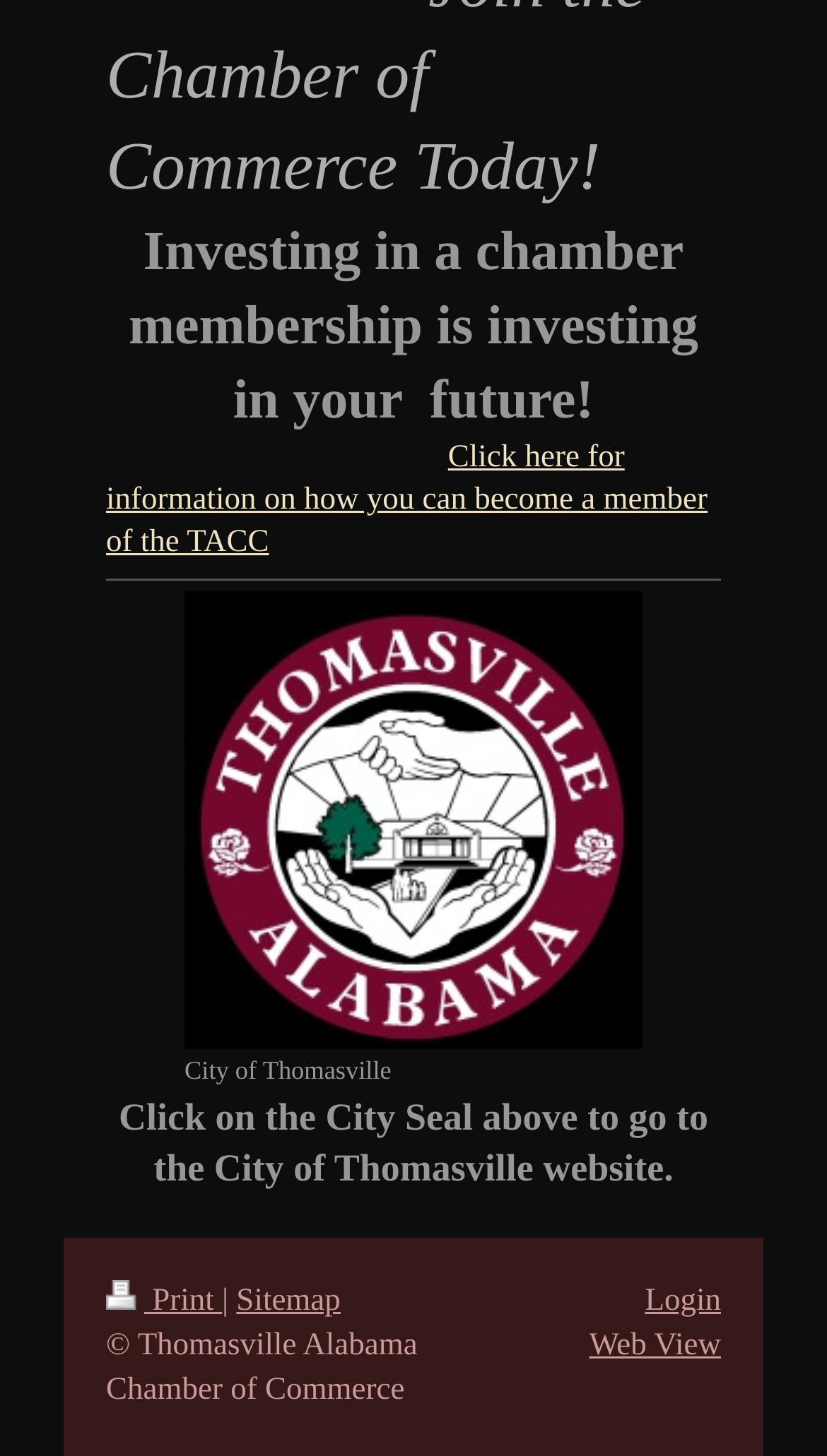What is the relationship between the webpage and the City of Thomasville?
Provide a detailed answer to the question, using the image to inform your response.

The webpage has a link to the City of Thomasville website, suggesting that the two entities are related, and the webpage may be an official website of the Thomasville Alabama Chamber of Commerce.